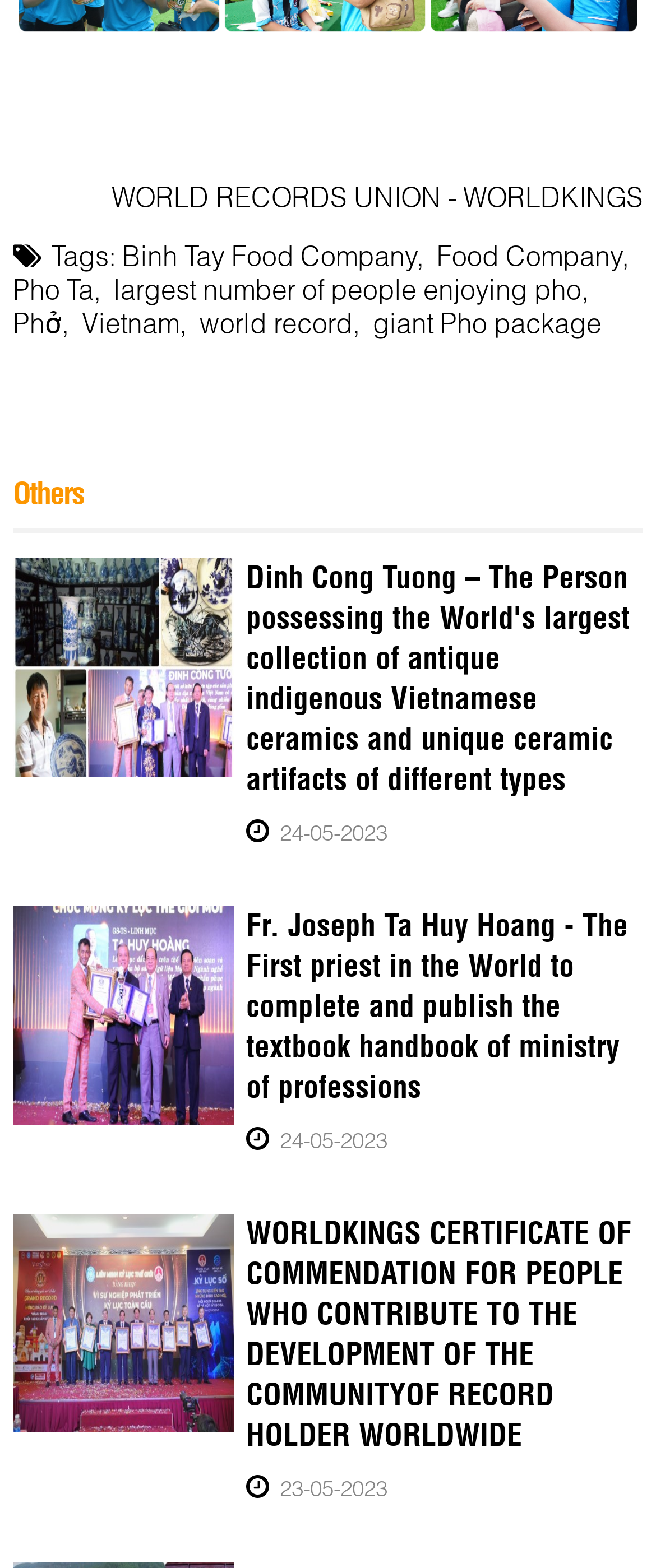Locate the bounding box coordinates of the element that should be clicked to execute the following instruction: "Click on the link to Pho Ta".

[0.02, 0.174, 0.143, 0.194]